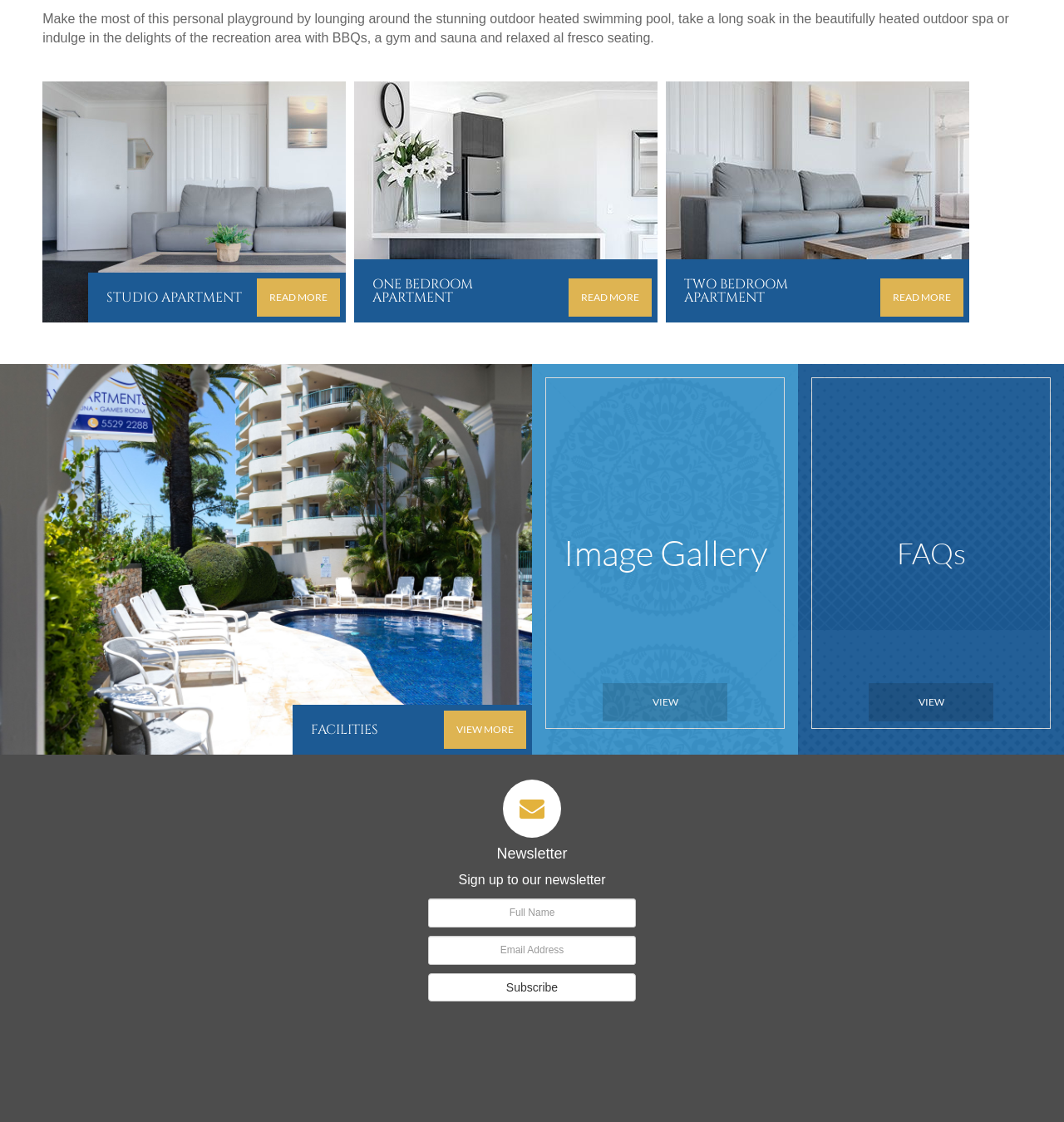Extract the bounding box coordinates of the UI element described by: "FACILITIES VIEW MORE". The coordinates should include four float numbers ranging from 0 to 1, e.g., [left, top, right, bottom].

[0.0, 0.324, 0.5, 0.673]